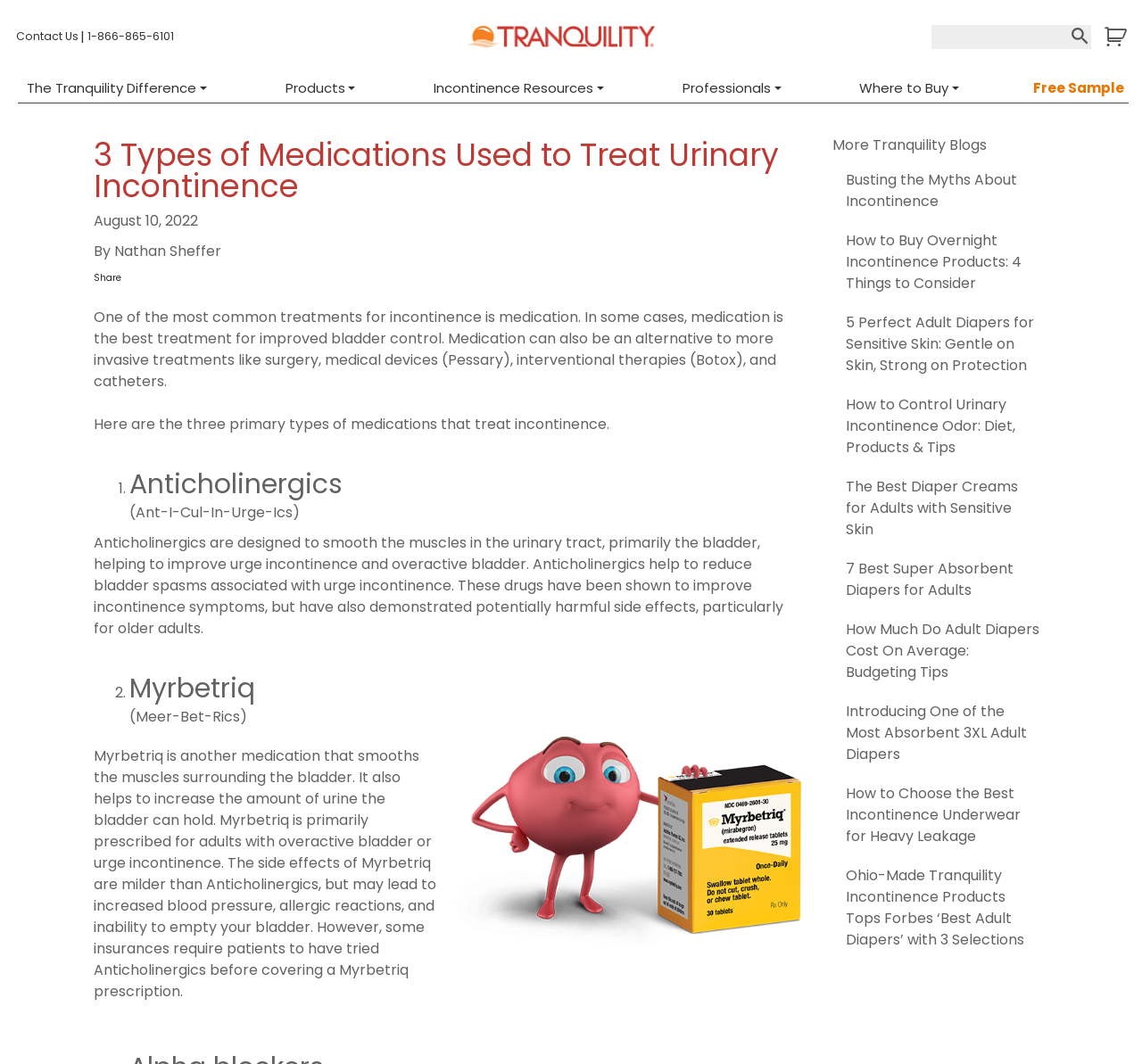Determine the bounding box coordinates of the target area to click to execute the following instruction: "Search for a product."

[0.815, 0.023, 0.955, 0.046]